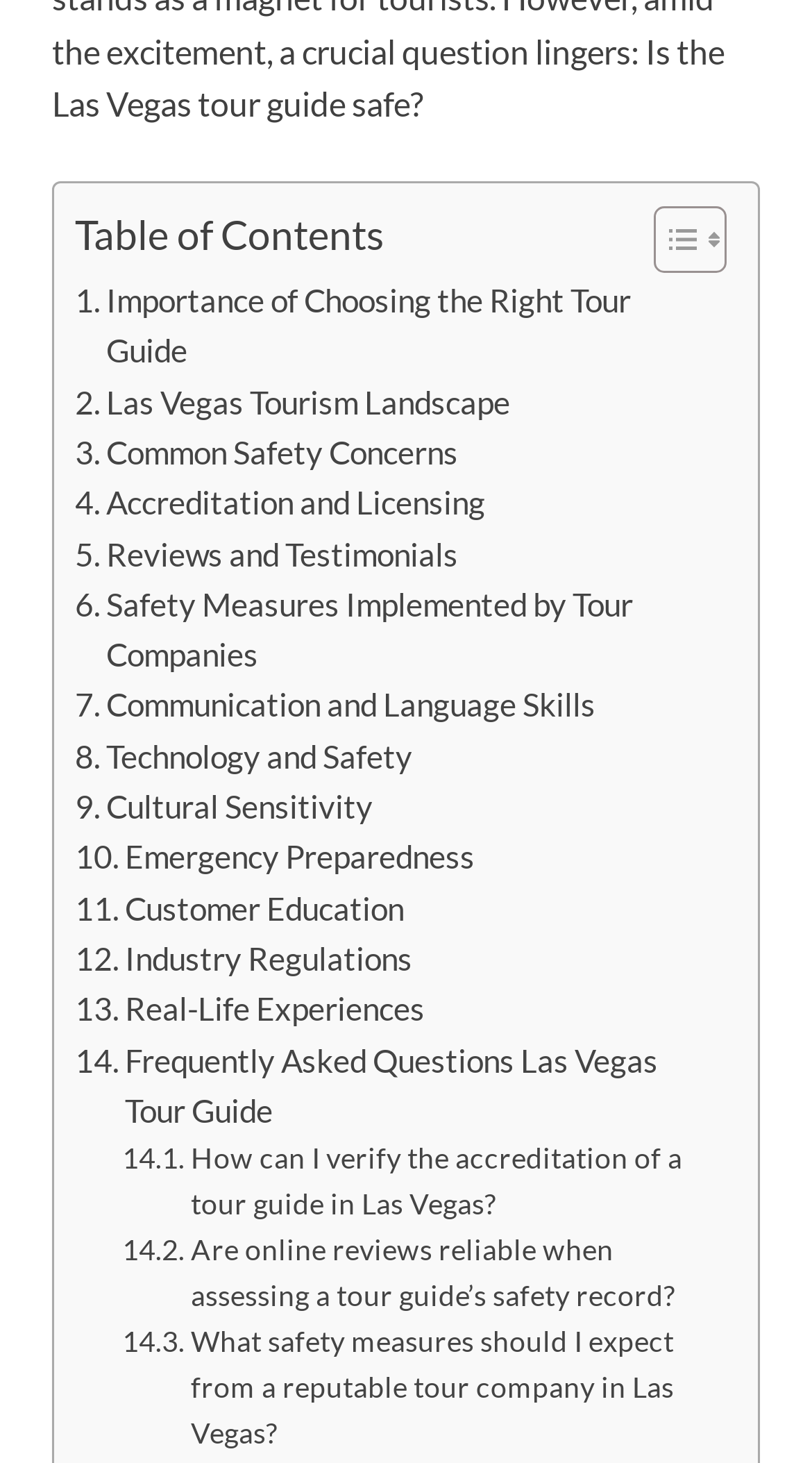Observe the image and answer the following question in detail: What is the topic of the first link in the table of contents?

The first link in the table of contents has the text 'Importance of Choosing the Right Tour Guide' and can be found with bounding box coordinates [0.092, 0.188, 0.882, 0.257].